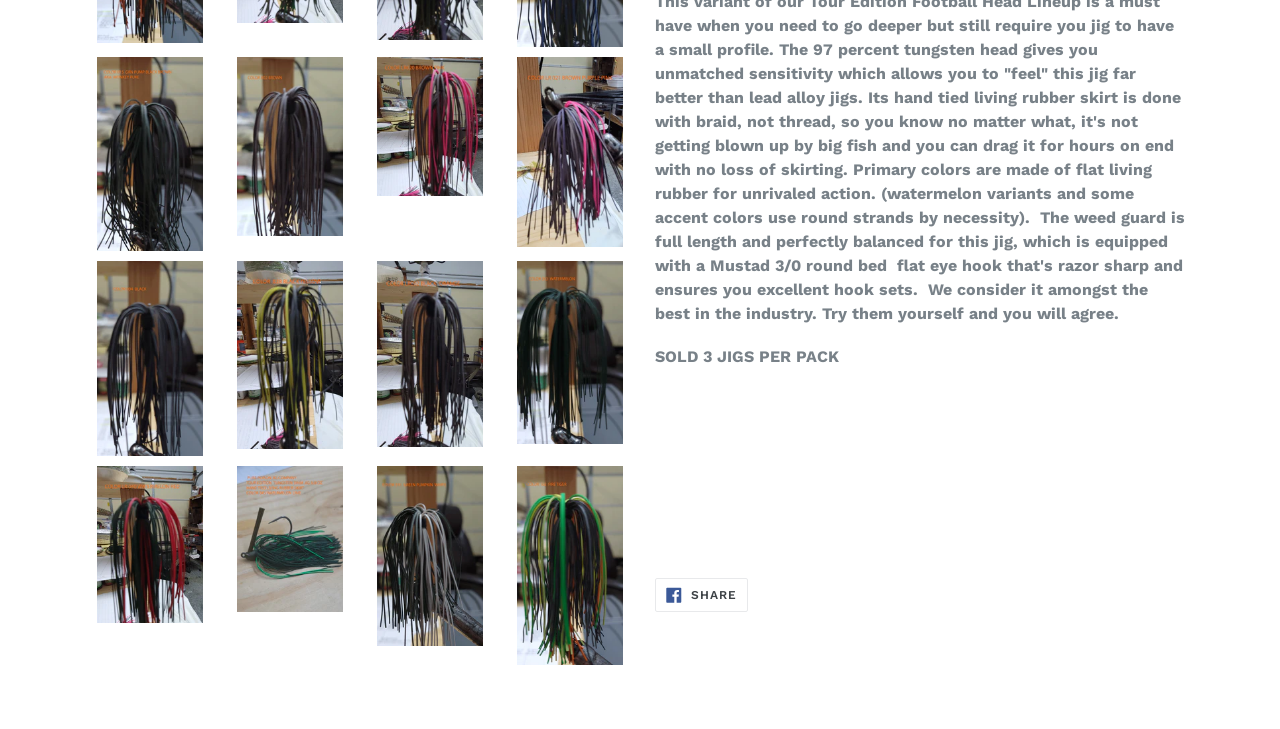Determine the bounding box coordinates of the clickable region to carry out the instruction: "Share on Facebook".

[0.512, 0.792, 0.584, 0.839]